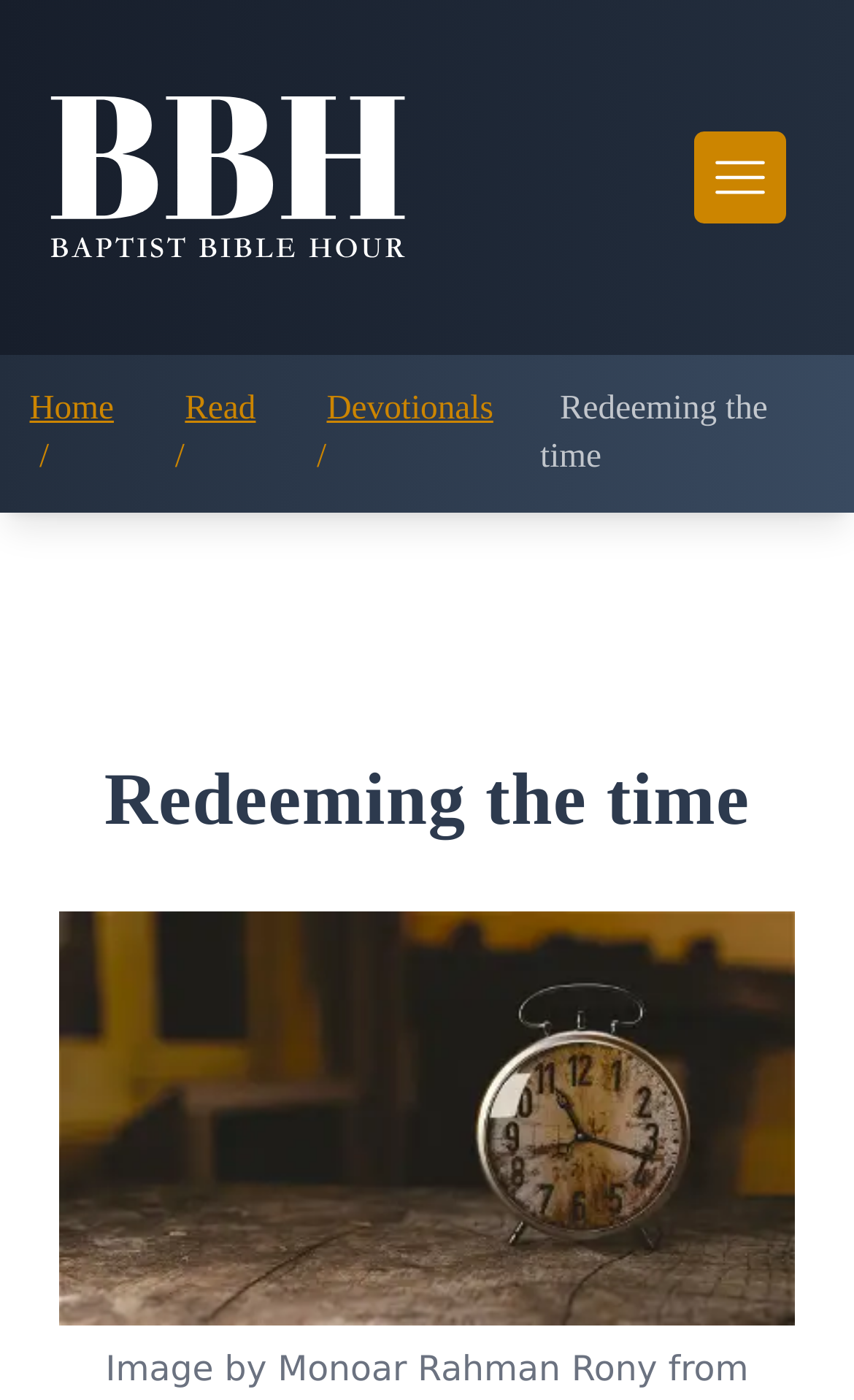Offer a meticulous description of the webpage's structure and content.

The webpage is titled "Redeeming the time | Baptist Bible Hour" and has a prominent heading that reads "Redeeming the time" at the top center of the page. Below the heading, there is a large image that spans almost the entire width of the page.

At the top left corner, there is a navigation menu with a "Home" link, accompanied by a small image. Next to it, there is a button with a "menu-8" icon, which is also accompanied by a small image.

Below the navigation menu, there is a secondary navigation bar with several links, including "Home", "Read", and "Devotionals", separated by a forward slash. The "Redeeming the time" text is repeated in this section, but in a smaller font size.

The webpage has a total of three images, including the large image below the heading, the small image next to the "Home" link, and the small image next to the "menu-8" button.